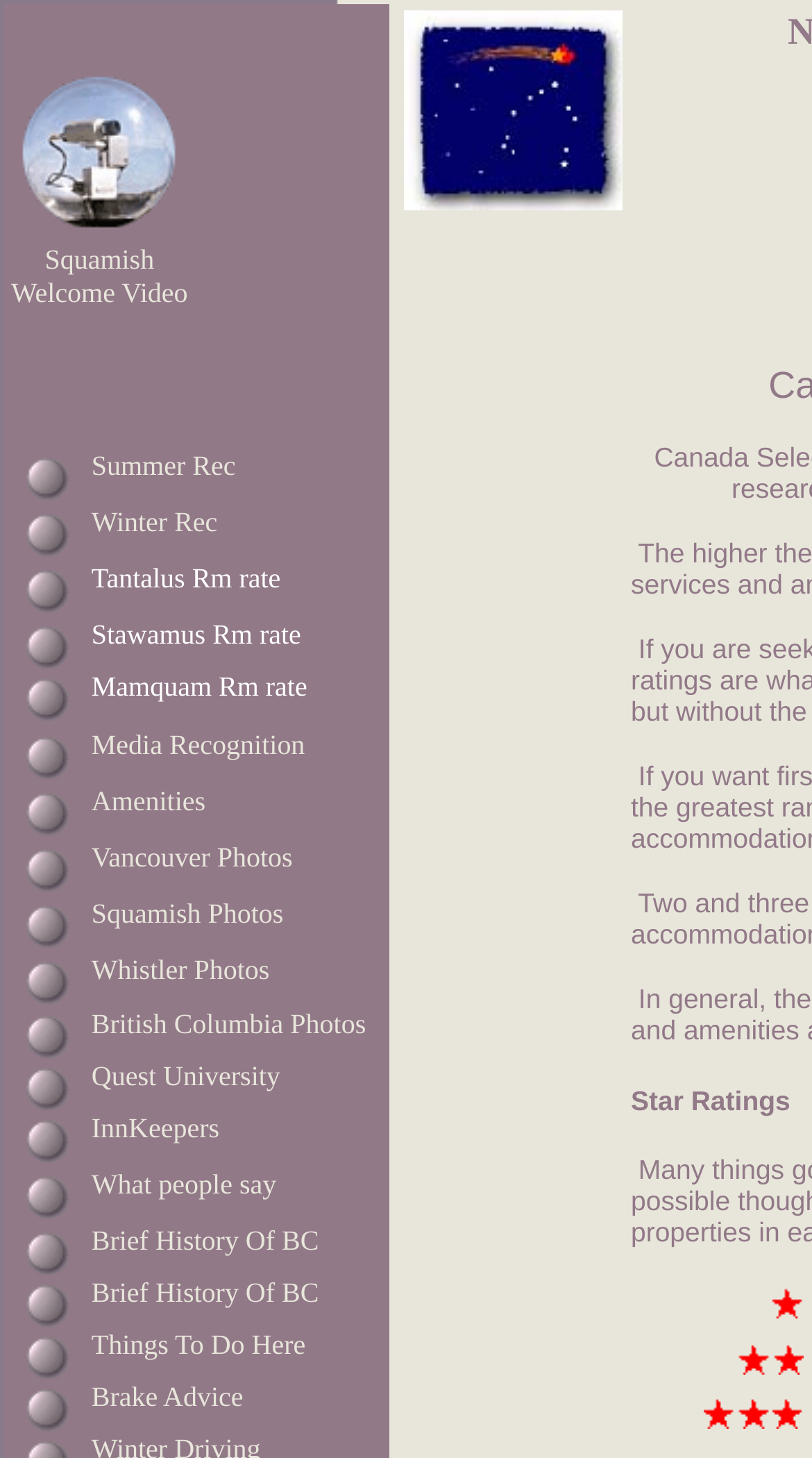Provide a brief response to the question below using a single word or phrase: 
What is the name of the link in the last row?

InnKeepers